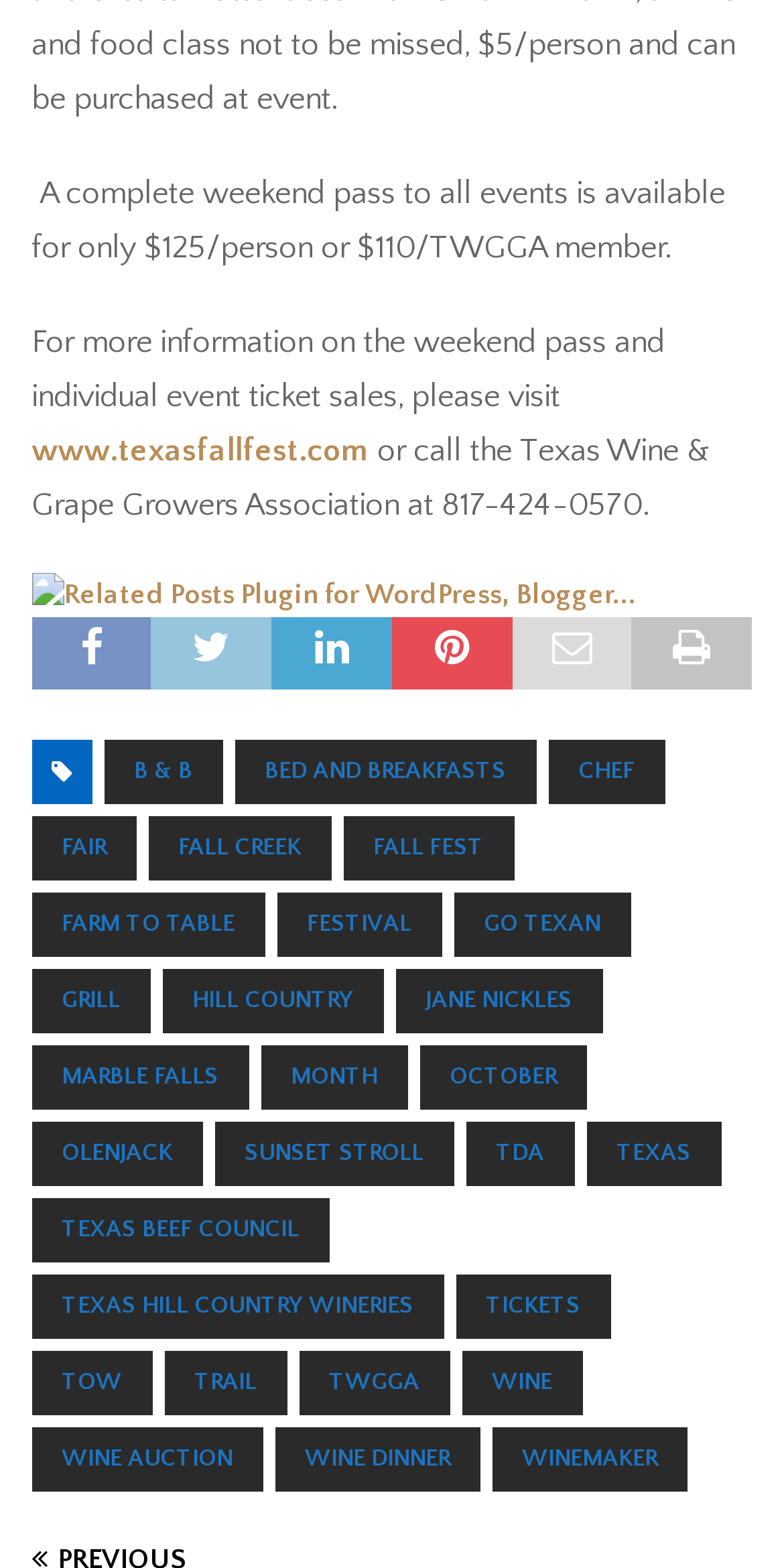What is the price of a weekend pass?
Based on the screenshot, answer the question with a single word or phrase.

$125/person